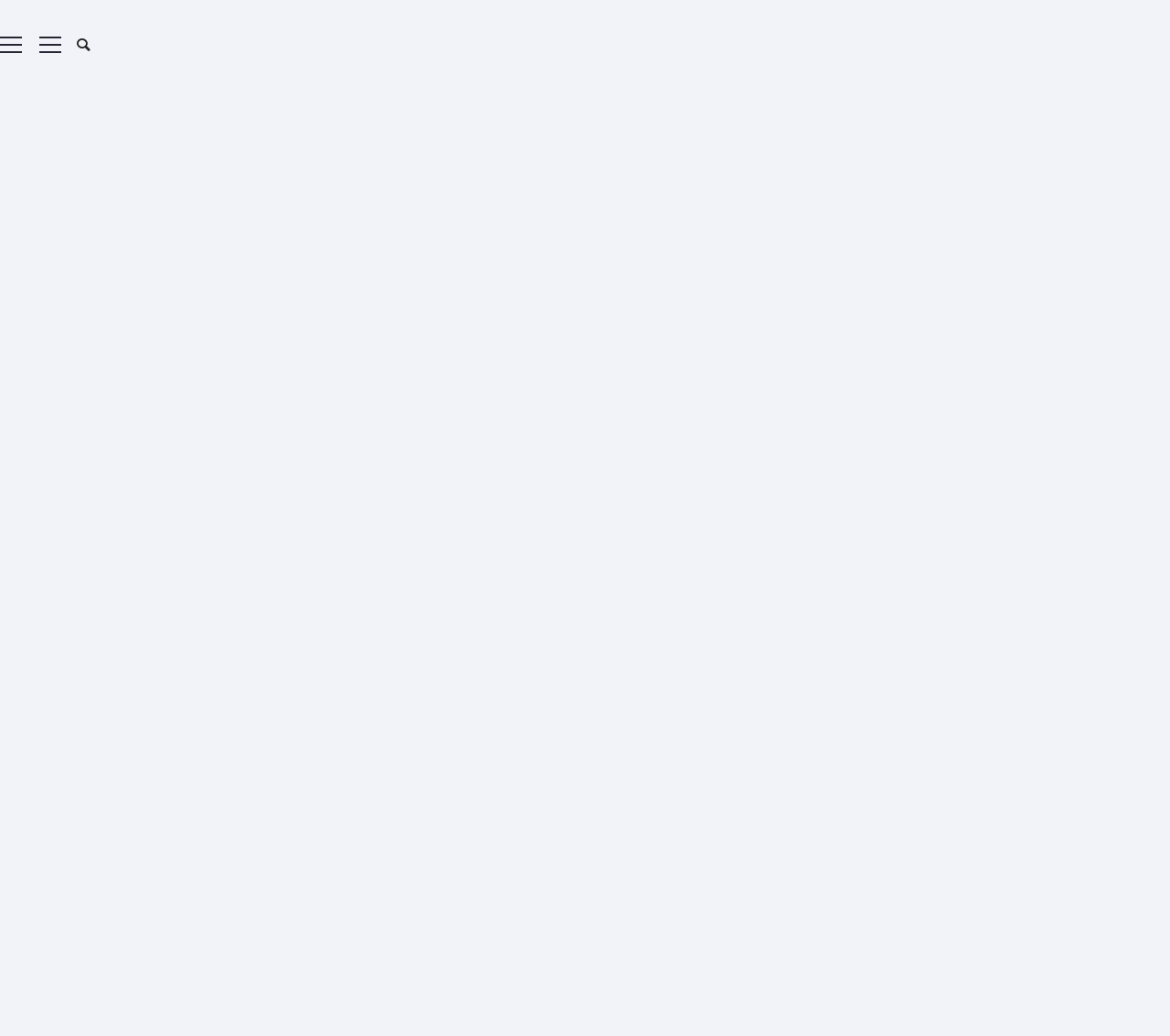What is the purpose of the search bar?
Answer the question with a thorough and detailed explanation.

The search bar is located at the top right corner of the webpage, and it has a placeholder text 'Search...'. This suggests that the search bar is intended for users to search for specific content within the website.